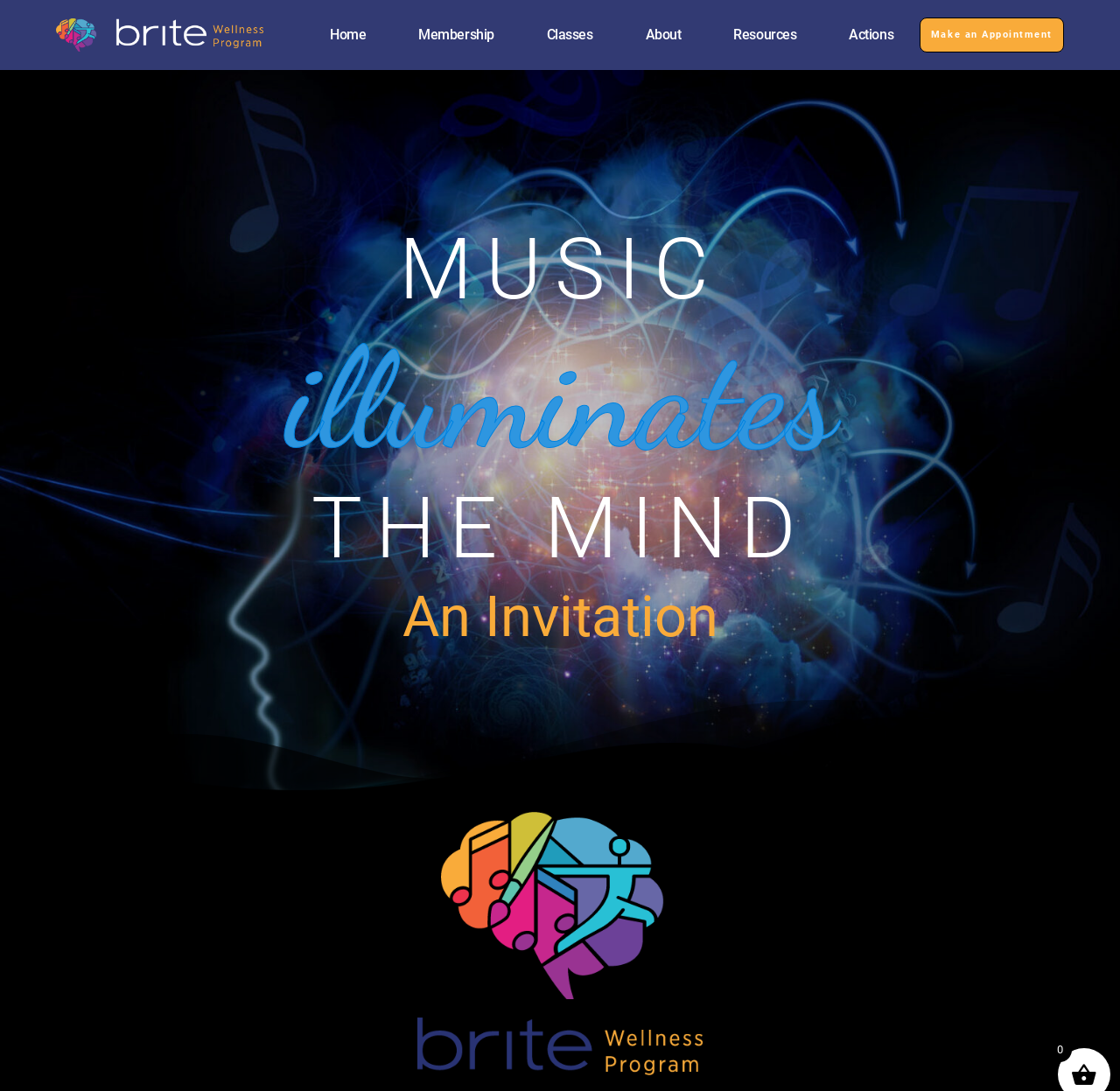How many headings are on the page?
Give a one-word or short-phrase answer derived from the screenshot.

4